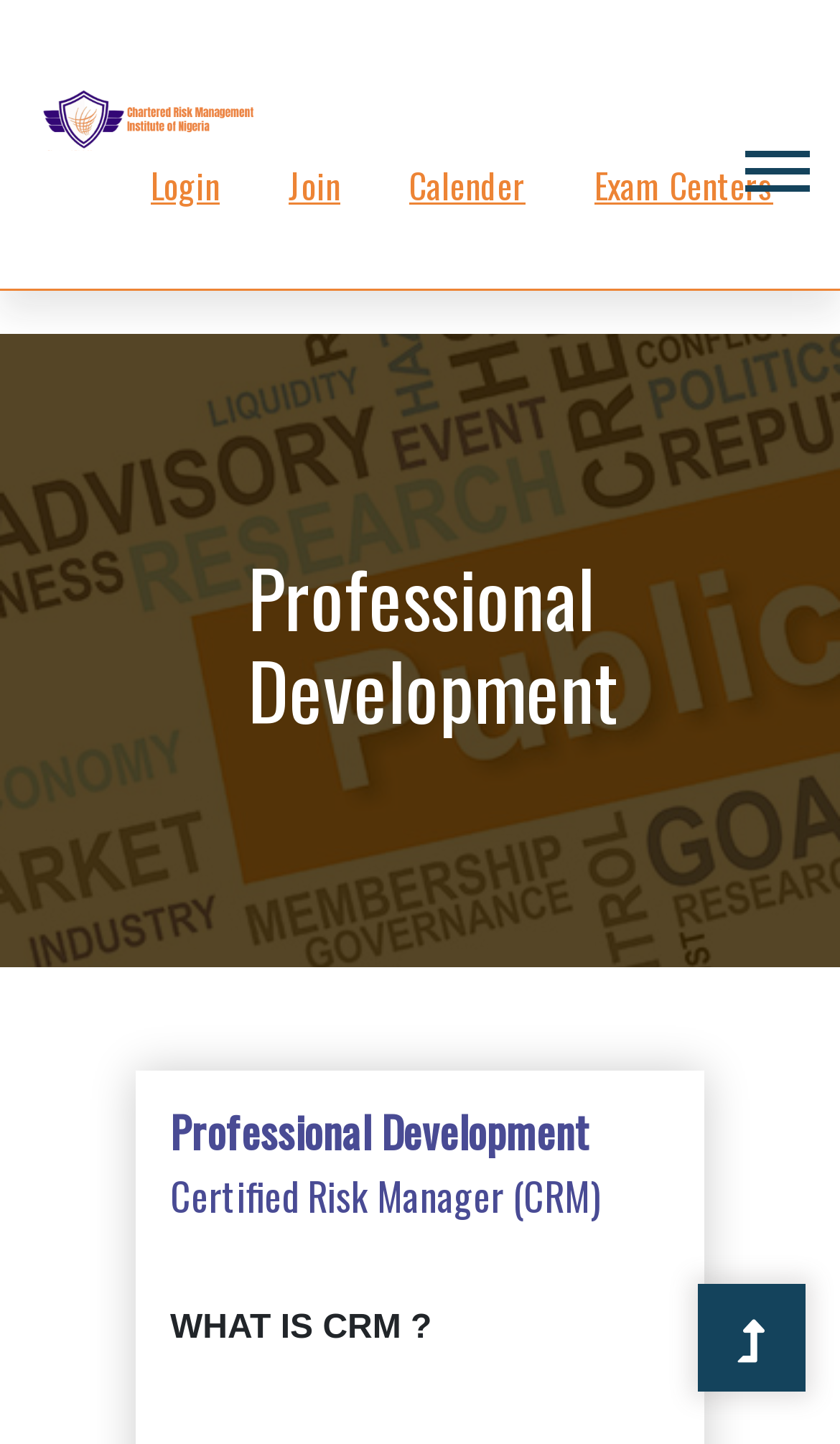Please answer the following query using a single word or phrase: 
What is the purpose of the 'Login' link?

To log in